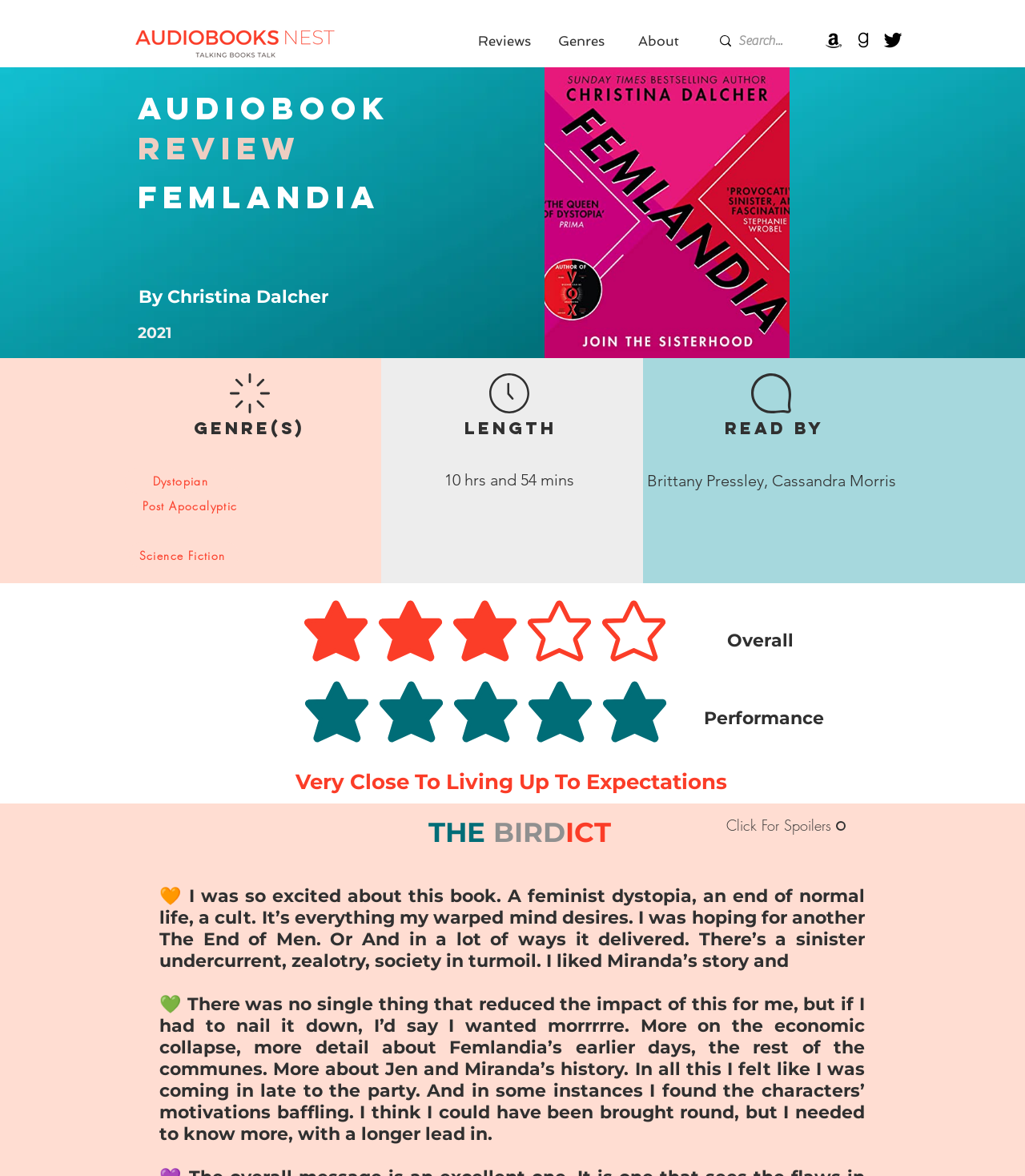Please provide the bounding box coordinate of the region that matches the element description: Reviews. Coordinates should be in the format (top-left x, top-left y, bottom-right x, bottom-right y) and all values should be between 0 and 1.

[0.455, 0.012, 0.53, 0.057]